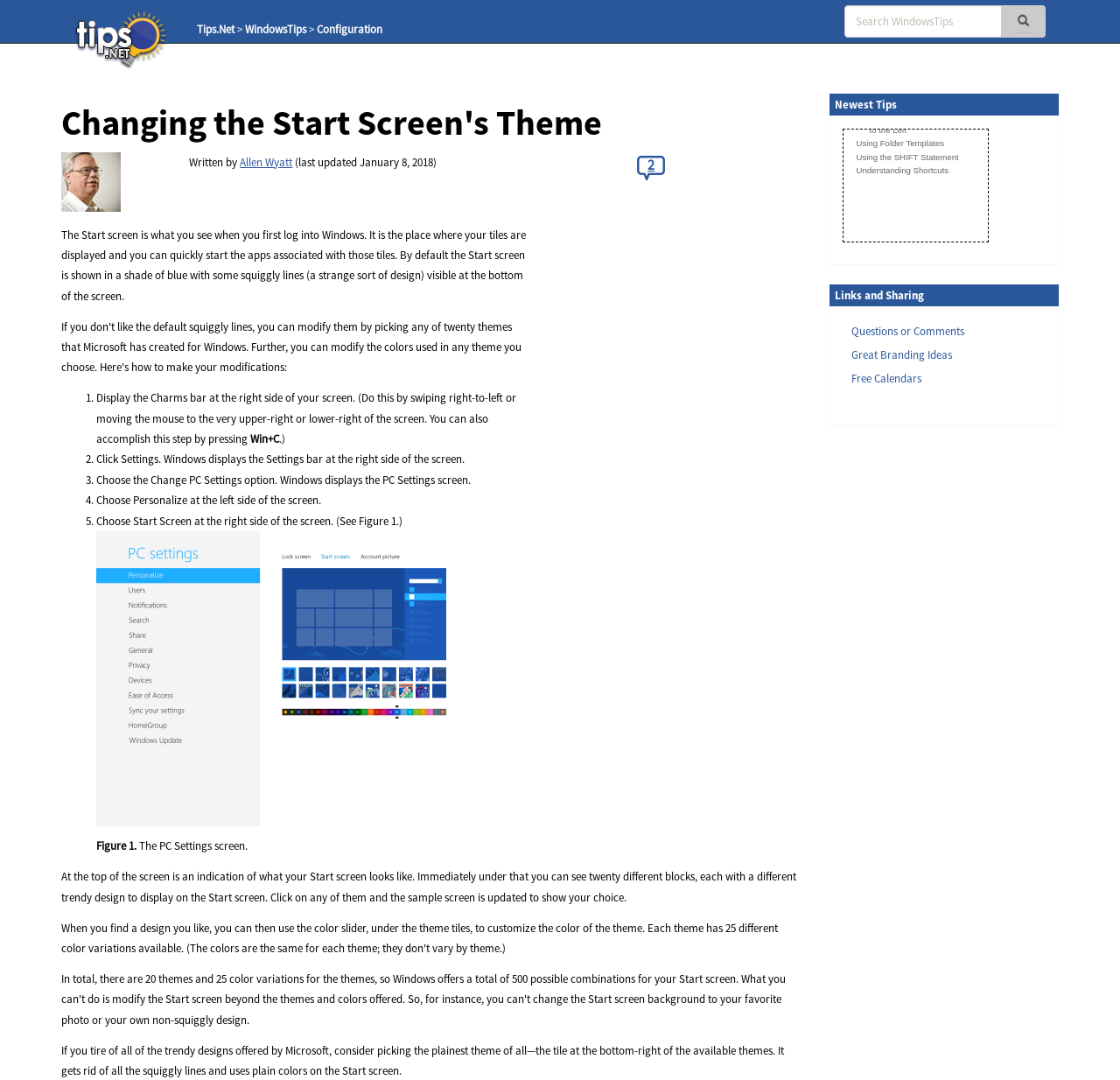What is the purpose of the Charms bar?
Answer the question with just one word or phrase using the image.

To display settings